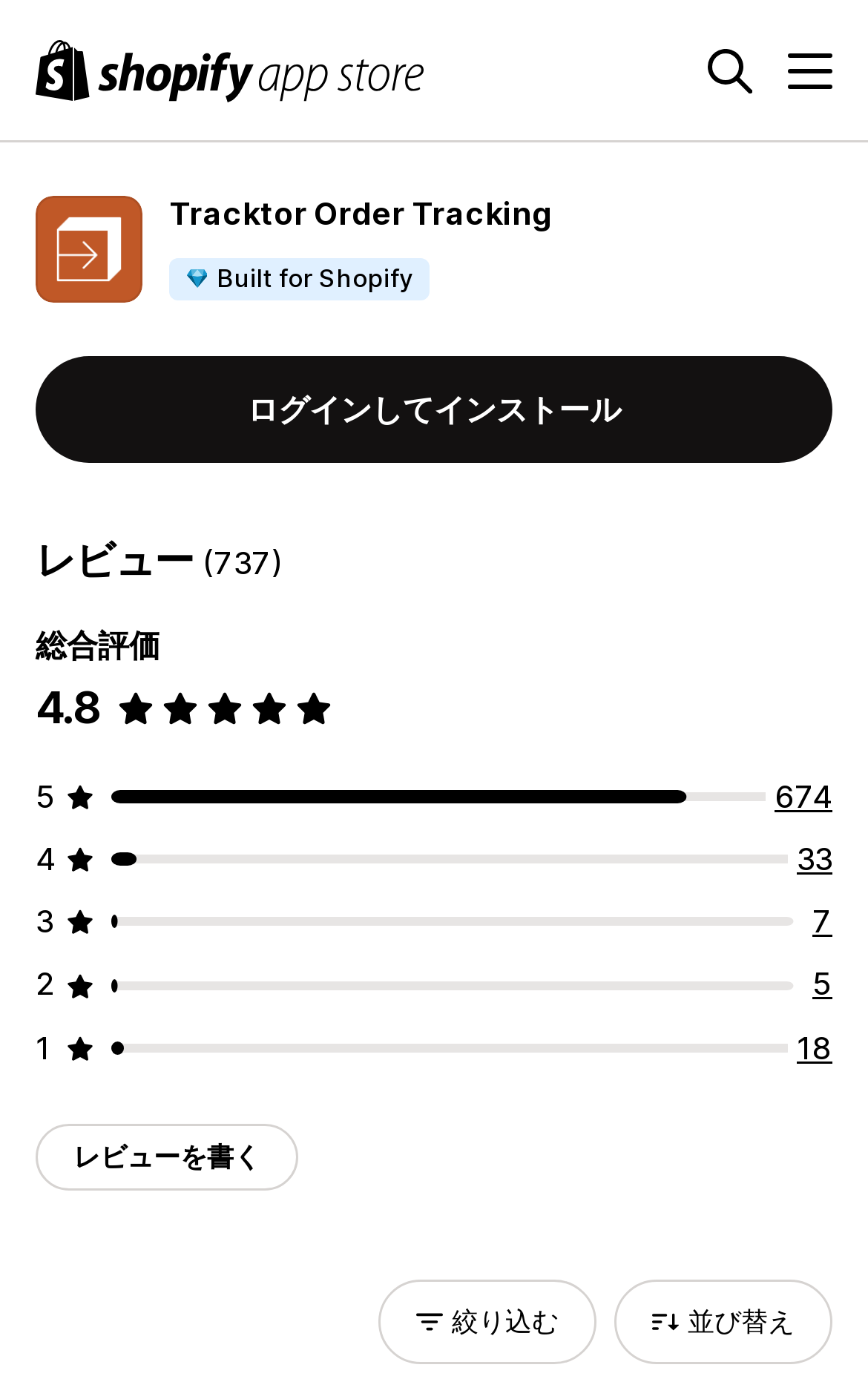Please find the bounding box coordinates (top-left x, top-left y, bottom-right x, bottom-right y) in the screenshot for the UI element described as follows: 674

[0.892, 0.563, 0.959, 0.59]